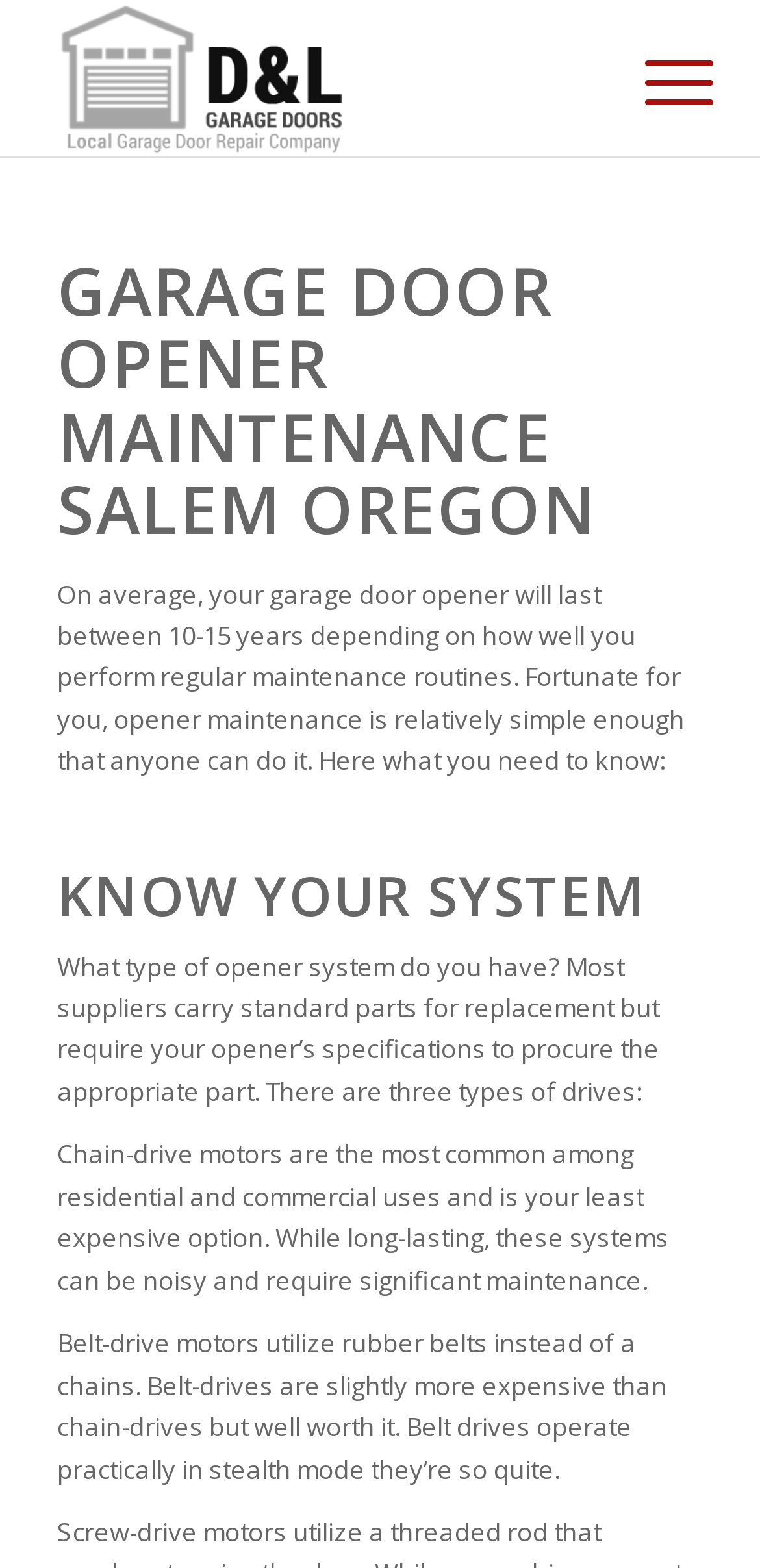What is the main advantage of belt-drive motors?
Provide a comprehensive and detailed answer to the question.

According to the webpage, belt-drive motors are slightly more expensive than chain-drive motors, but they operate 'practically in stealth mode' and are 'so quiet'.